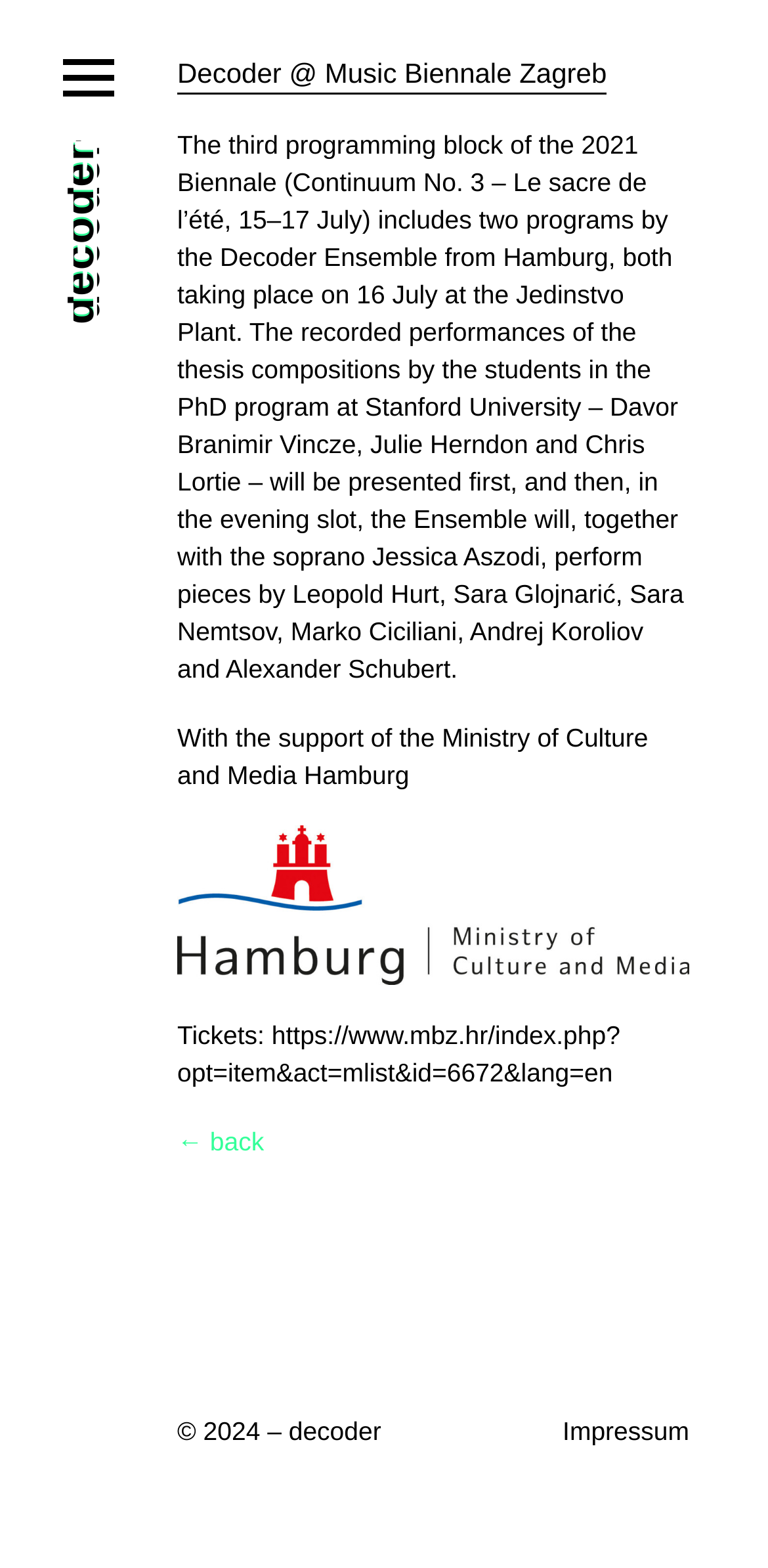Find the bounding box coordinates for the element that must be clicked to complete the instruction: "Read the recent post about hiring a handyman". The coordinates should be four float numbers between 0 and 1, indicated as [left, top, right, bottom].

None